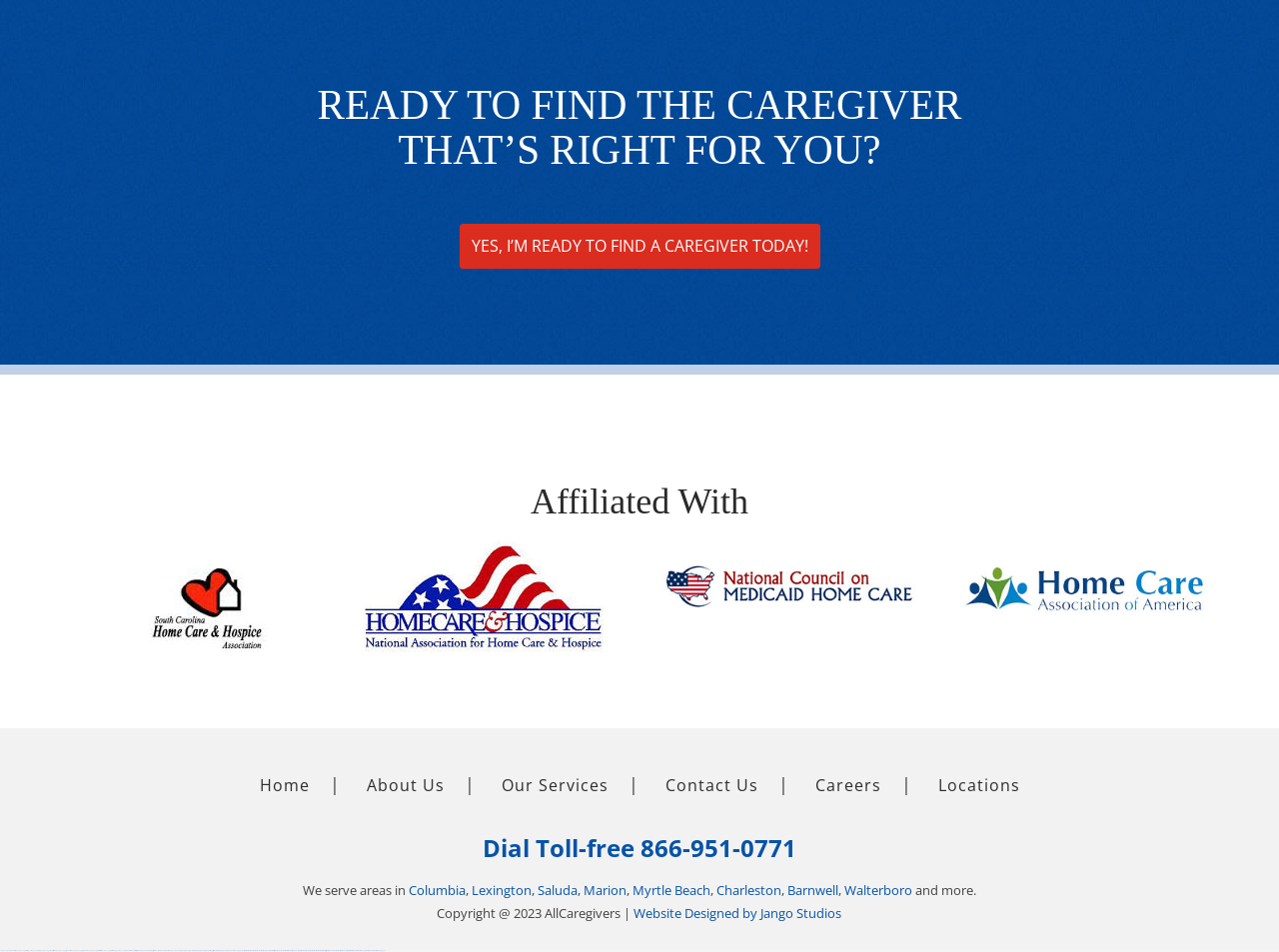Determine the bounding box coordinates of the target area to click to execute the following instruction: "Click on 'Home'."

[0.203, 0.813, 0.258, 0.838]